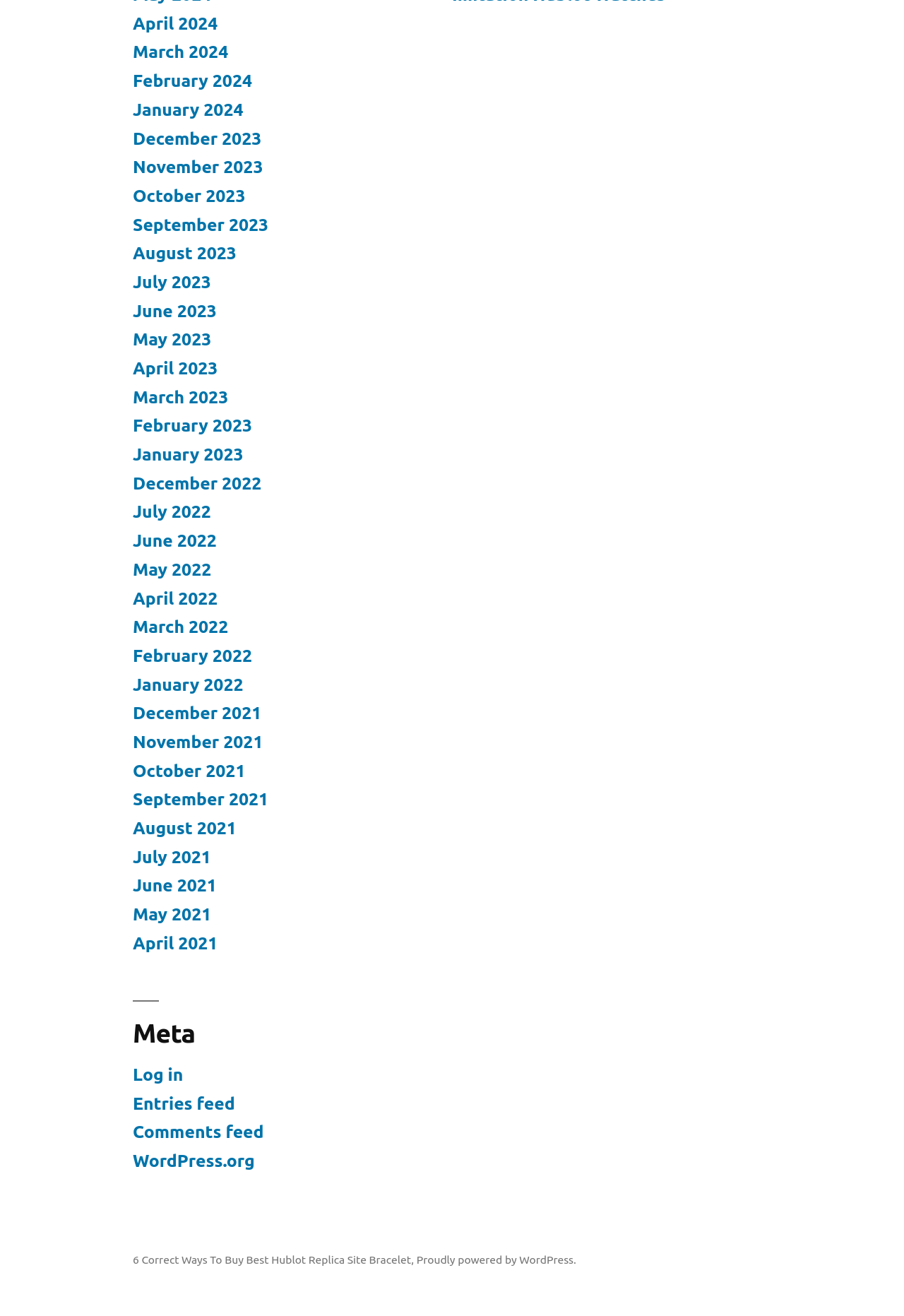Please identify the bounding box coordinates of the element's region that should be clicked to execute the following instruction: "Check Proudly powered by WordPress". The bounding box coordinates must be four float numbers between 0 and 1, i.e., [left, top, right, bottom].

[0.461, 0.952, 0.637, 0.962]